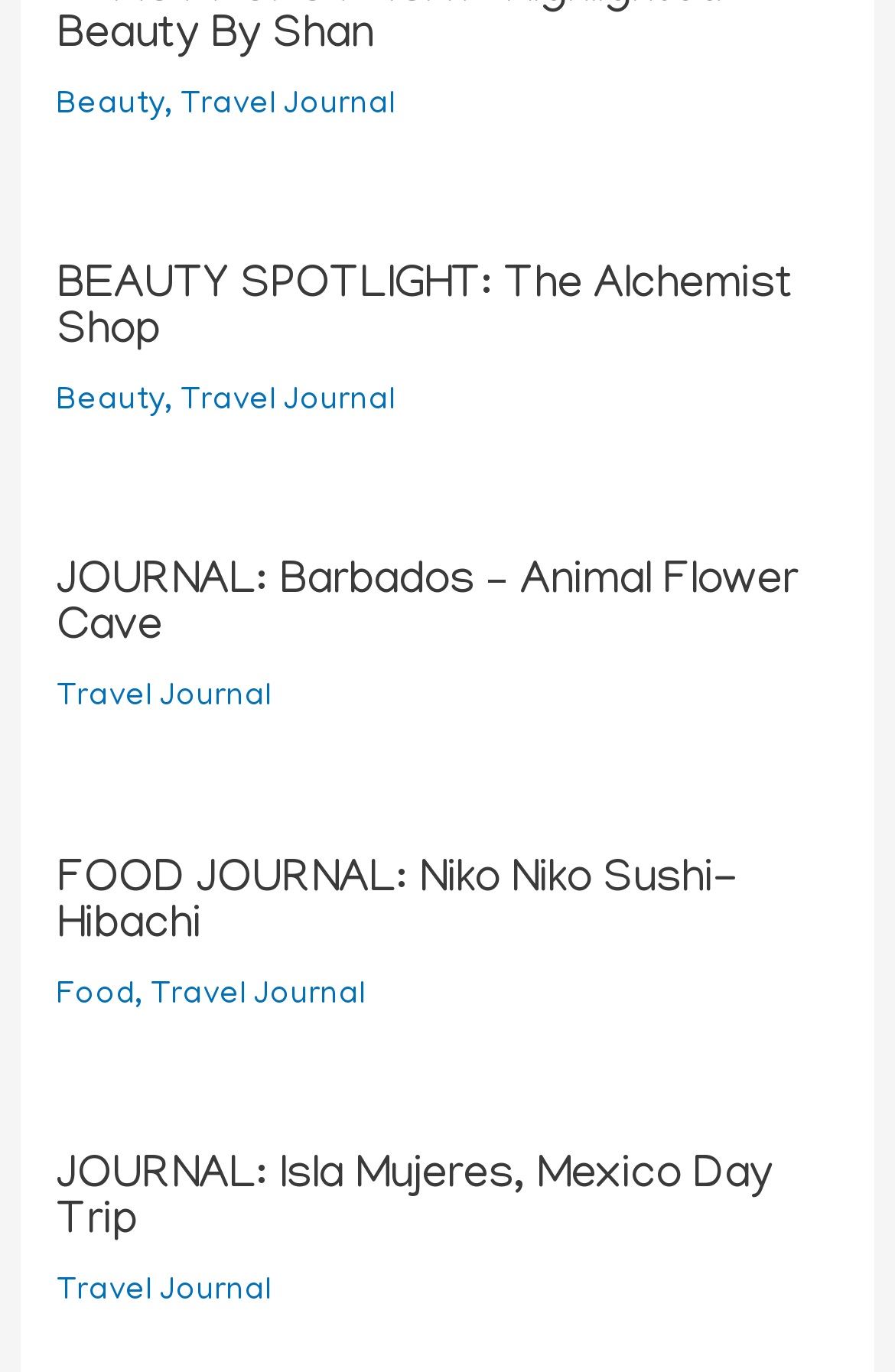Please determine the bounding box coordinates of the element to click on in order to accomplish the following task: "Check out FOOD JOURNAL: Niko Niko Sushi-Hibachi". Ensure the coordinates are four float numbers ranging from 0 to 1, i.e., [left, top, right, bottom].

[0.063, 0.623, 0.825, 0.694]